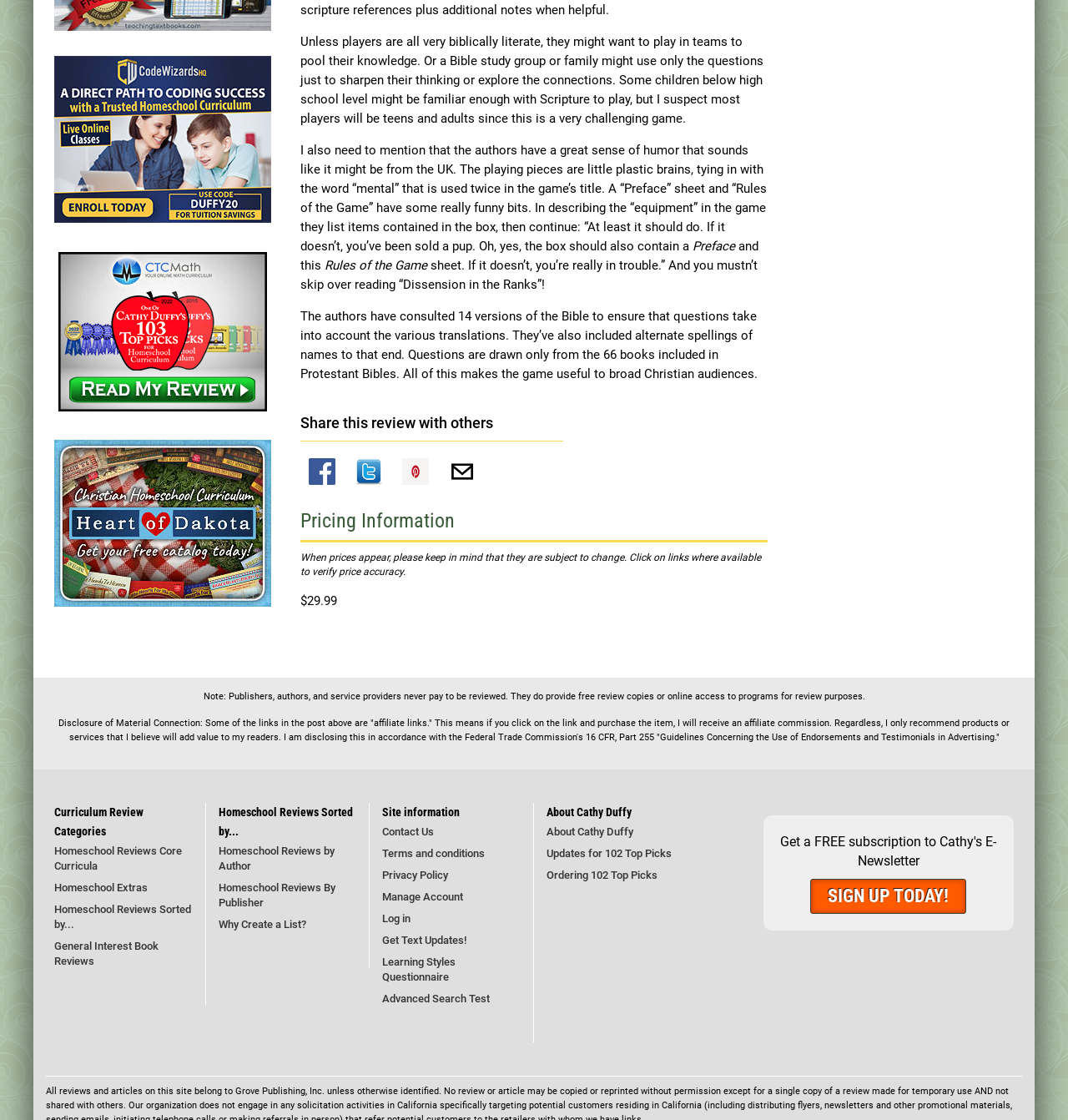Locate the bounding box for the described UI element: "title="CodeWizards (Left side)"". Ensure the coordinates are four float numbers between 0 and 1, formatted as [left, top, right, bottom].

[0.051, 0.117, 0.254, 0.129]